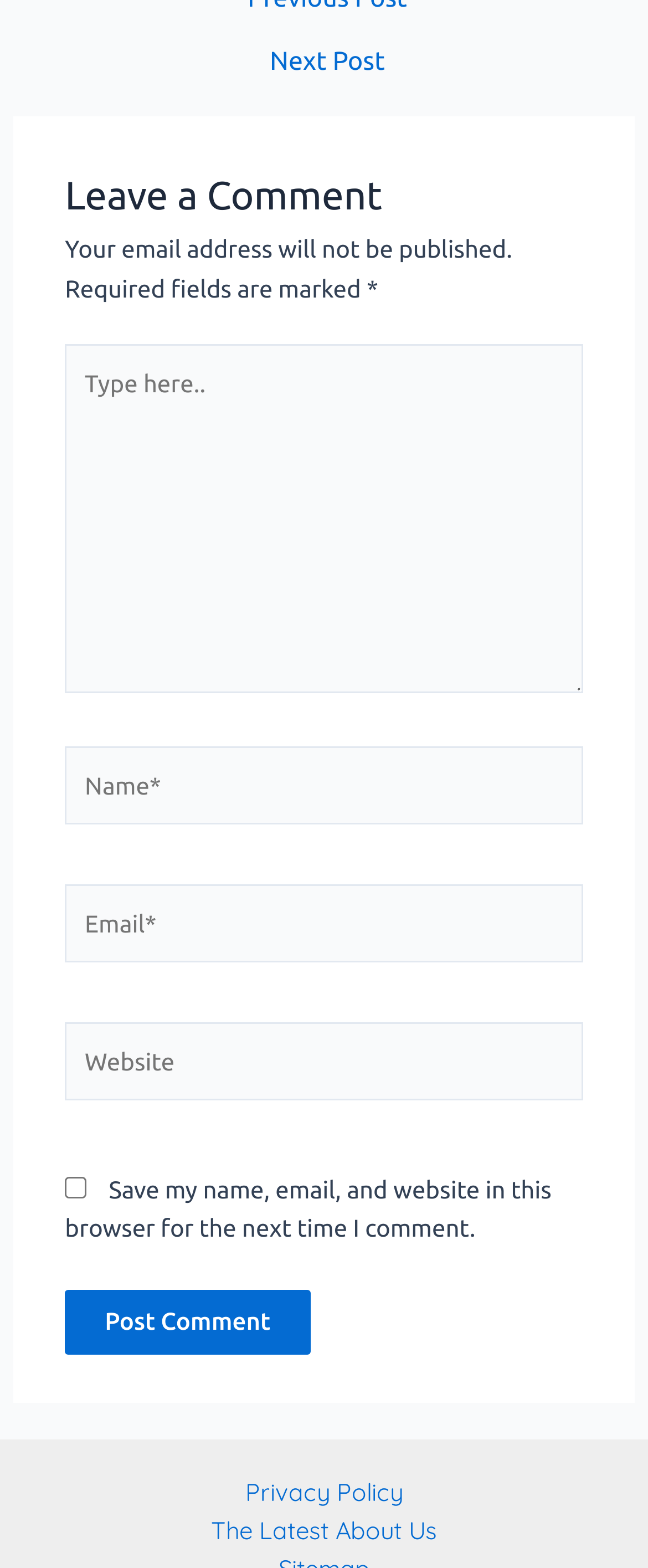Please identify the bounding box coordinates of the element I need to click to follow this instruction: "Click the Next Post link".

[0.025, 0.03, 0.985, 0.047]